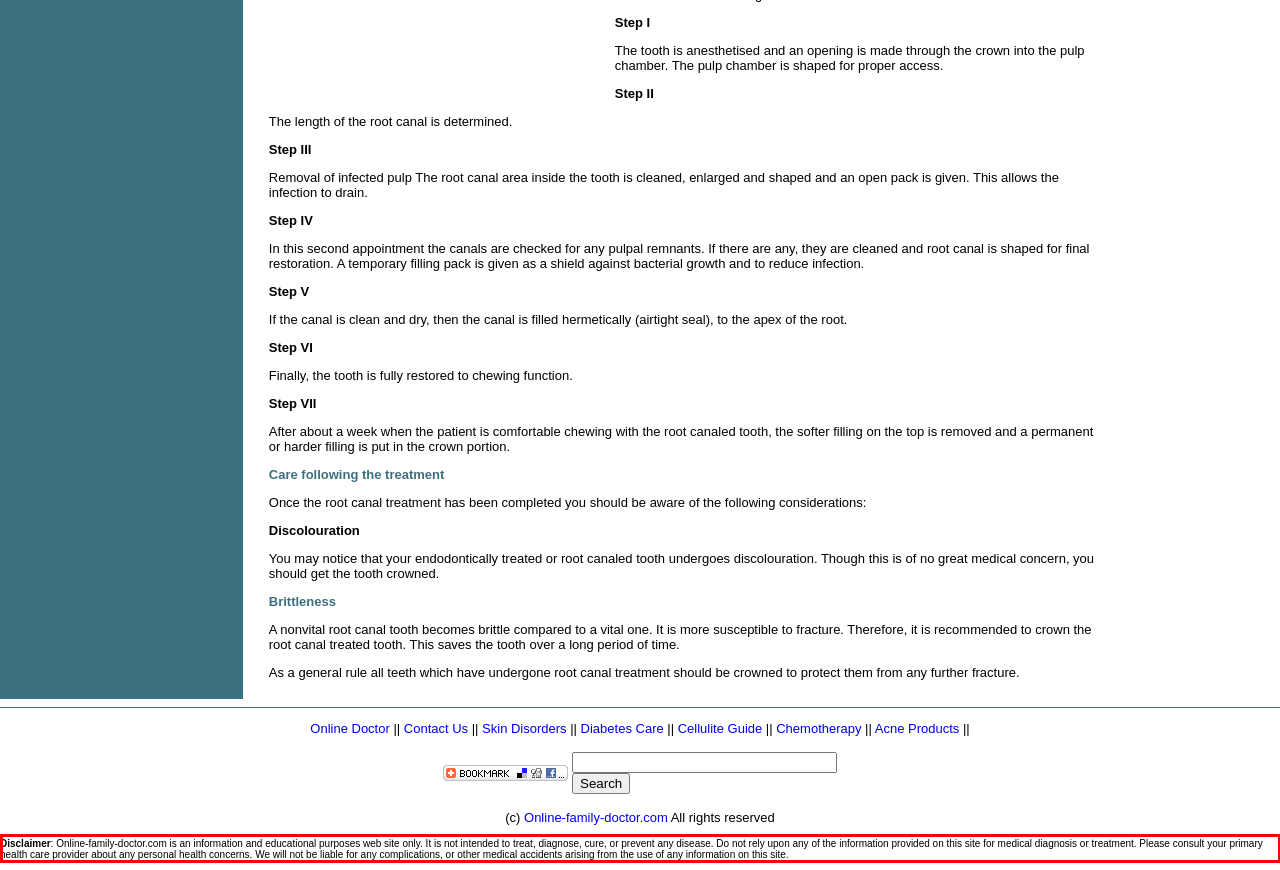Identify the red bounding box in the webpage screenshot and perform OCR to generate the text content enclosed.

Disclaimer: Online-family-doctor.com is an information and educational purposes web site only. It is not intended to treat, diagnose, cure, or prevent any disease. Do not rely upon any of the information provided on this site for medical diagnosis or treatment. Please consult your primary health care provider about any personal health concerns. We will not be liable for any complications, or other medical accidents arising from the use of any information on this site.